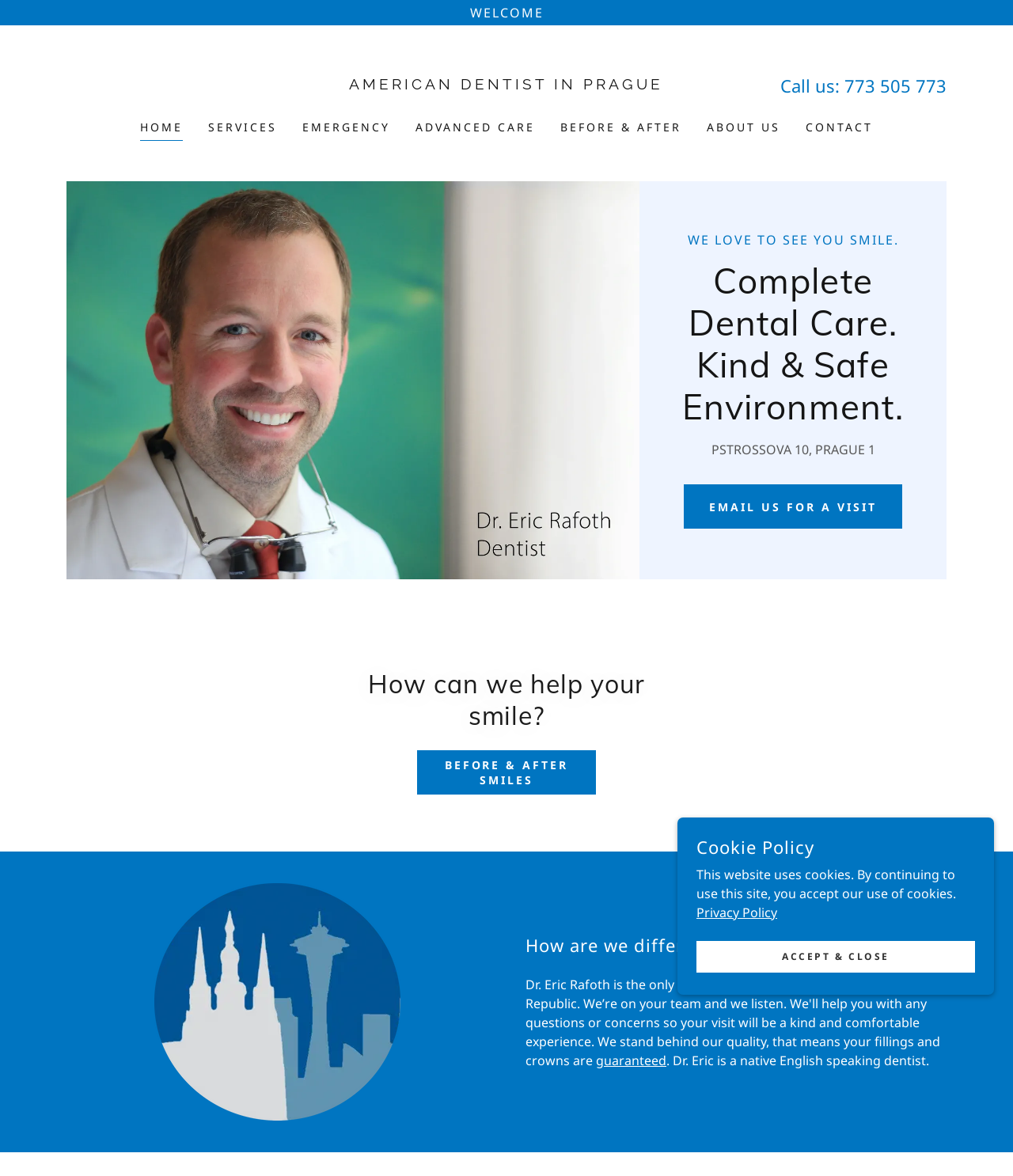What is the purpose of the 'EMAIL US FOR A VISIT' link?
Answer the question with as much detail as you can, using the image as a reference.

The link 'EMAIL US FOR A VISIT' is likely intended for users to schedule a visit or appointment with Dr. Eric's dental clinic, as it is placed in a section that mentions complete dental care and a kind and safe environment.